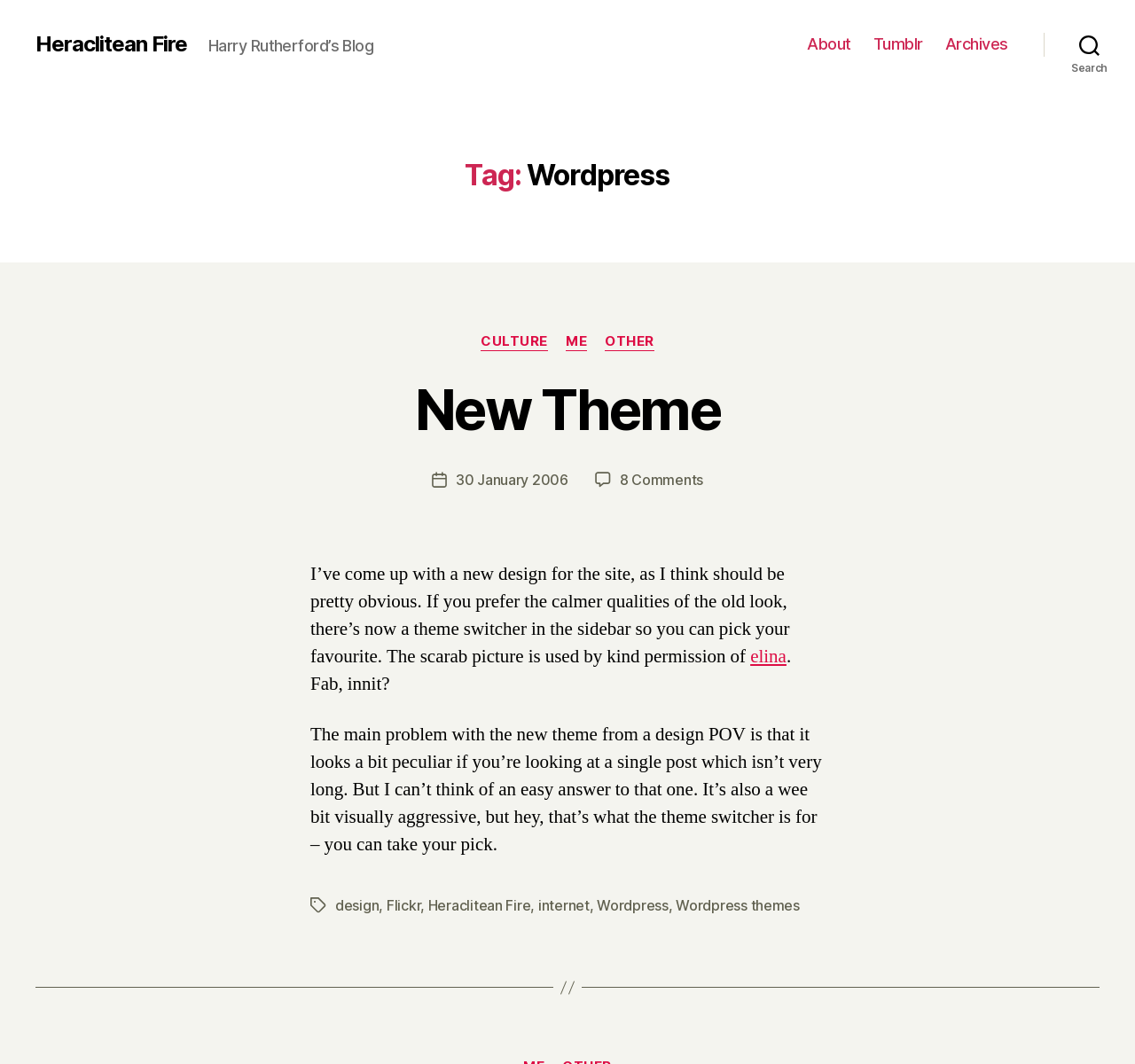Kindly determine the bounding box coordinates for the area that needs to be clicked to execute this instruction: "Click on the 'About' link".

[0.711, 0.033, 0.75, 0.051]